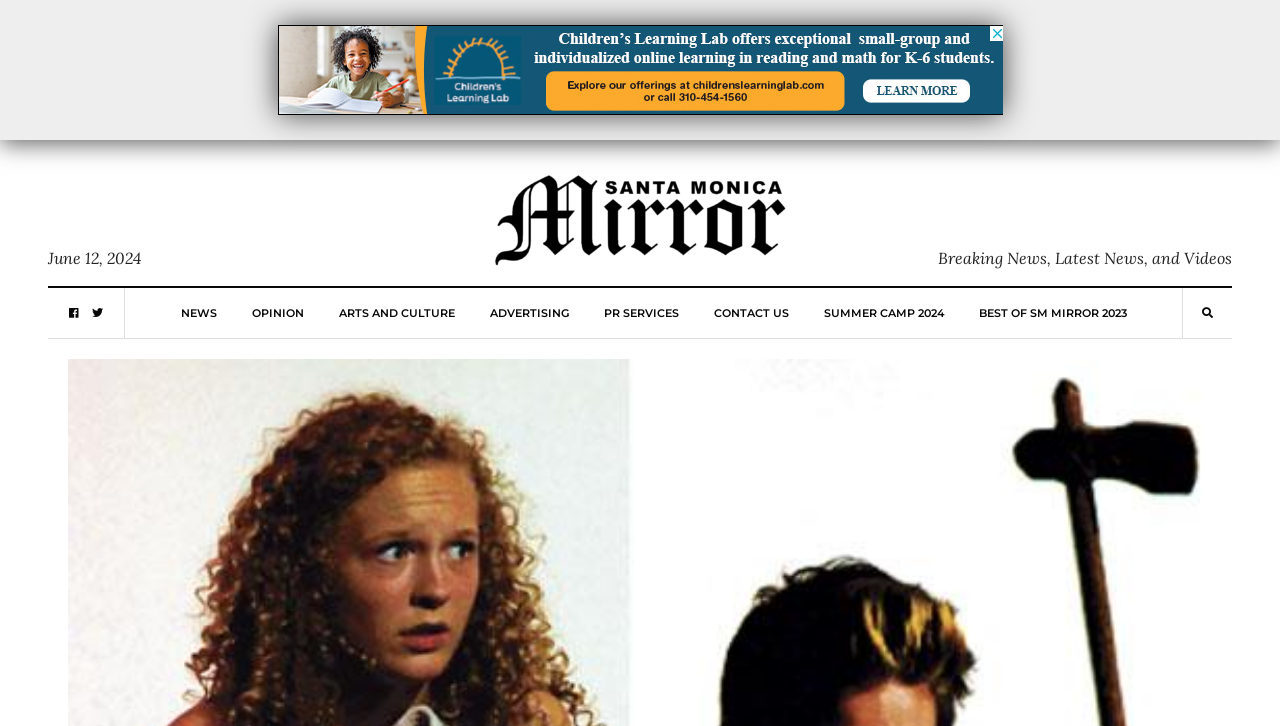Please find the bounding box coordinates of the element that must be clicked to perform the given instruction: "check the latest news". The coordinates should be four float numbers from 0 to 1, i.e., [left, top, right, bottom].

[0.733, 0.342, 0.962, 0.369]